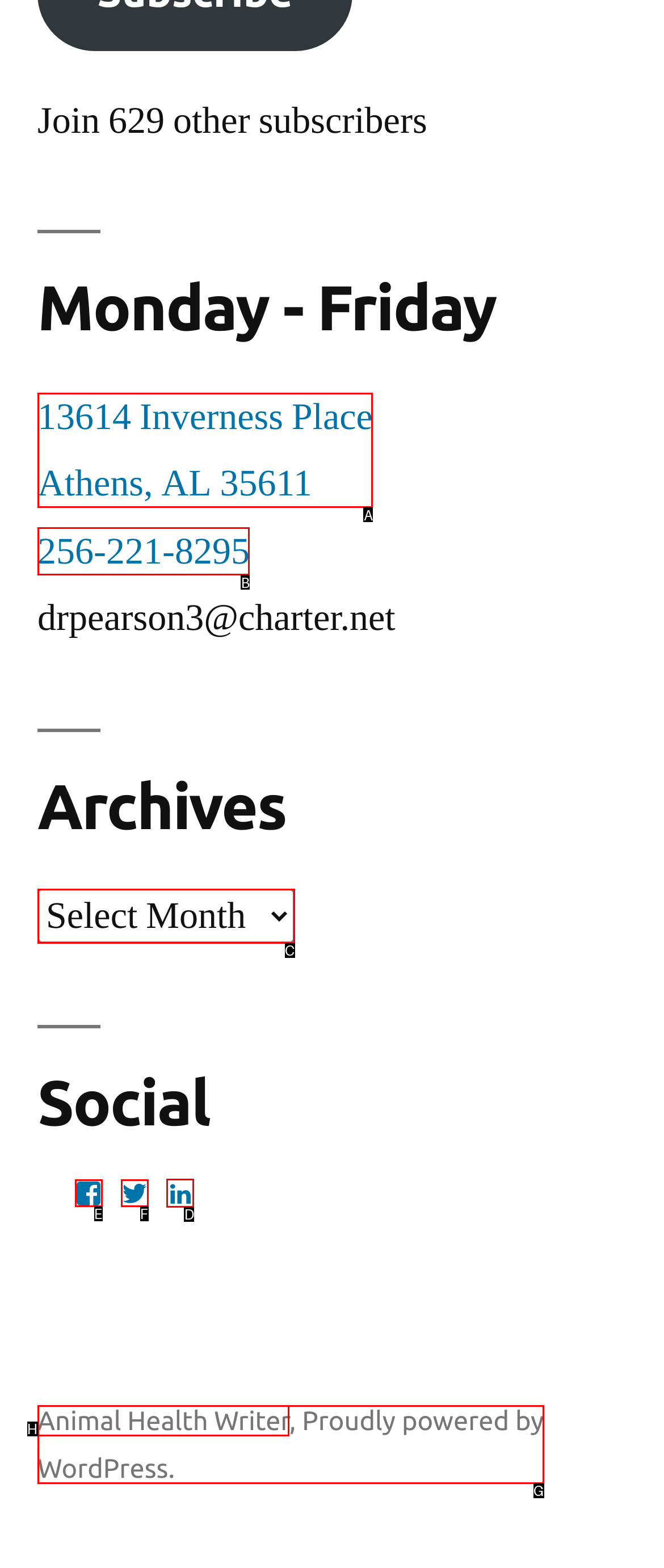What letter corresponds to the UI element to complete this task: View LinkedIn profile
Answer directly with the letter.

D